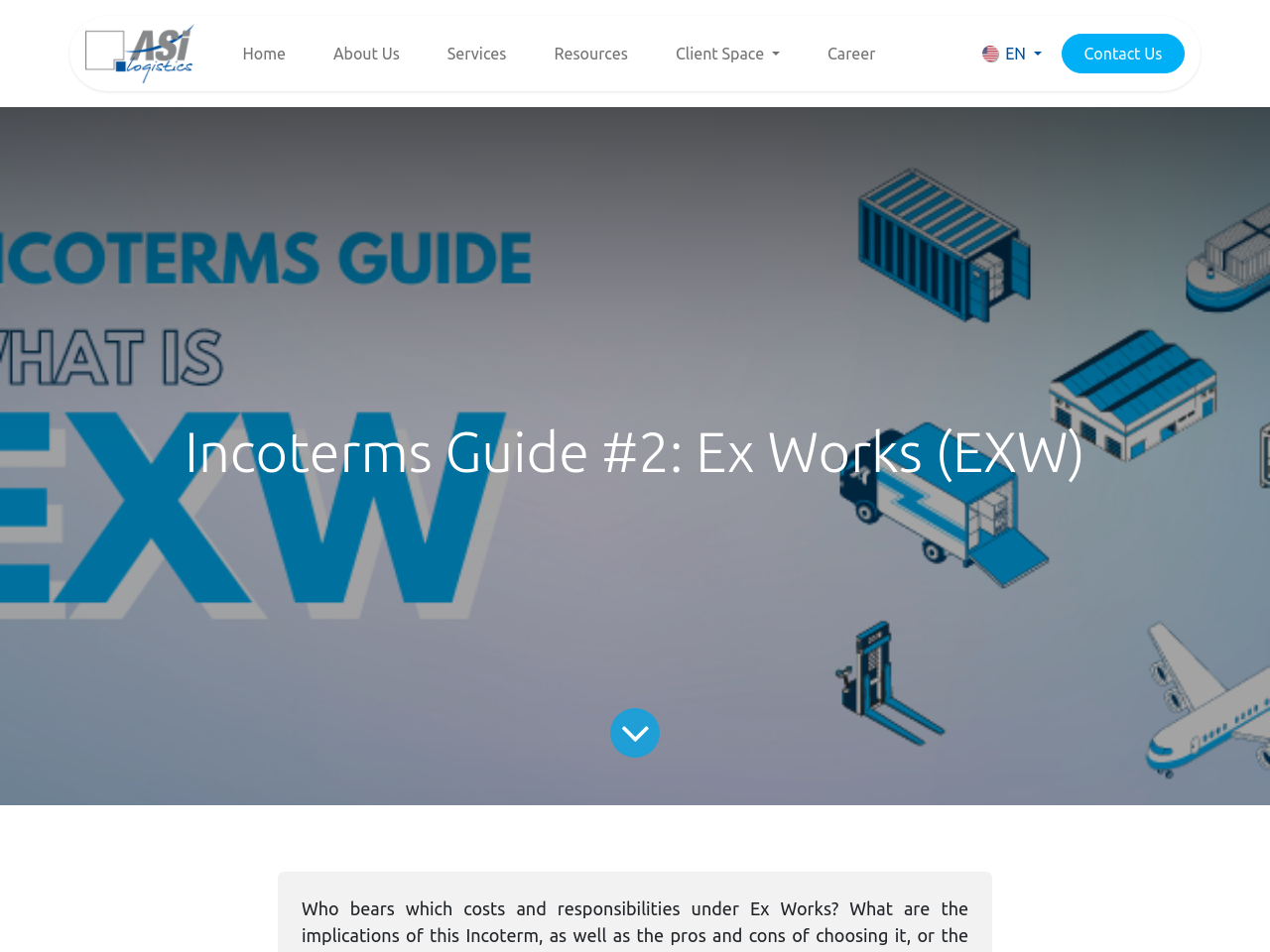Please identify the bounding box coordinates of the clickable element to fulfill the following instruction: "Check the book 'Cosmic Explorers' by Courtney Brown". The coordinates should be four float numbers between 0 and 1, i.e., [left, top, right, bottom].

None